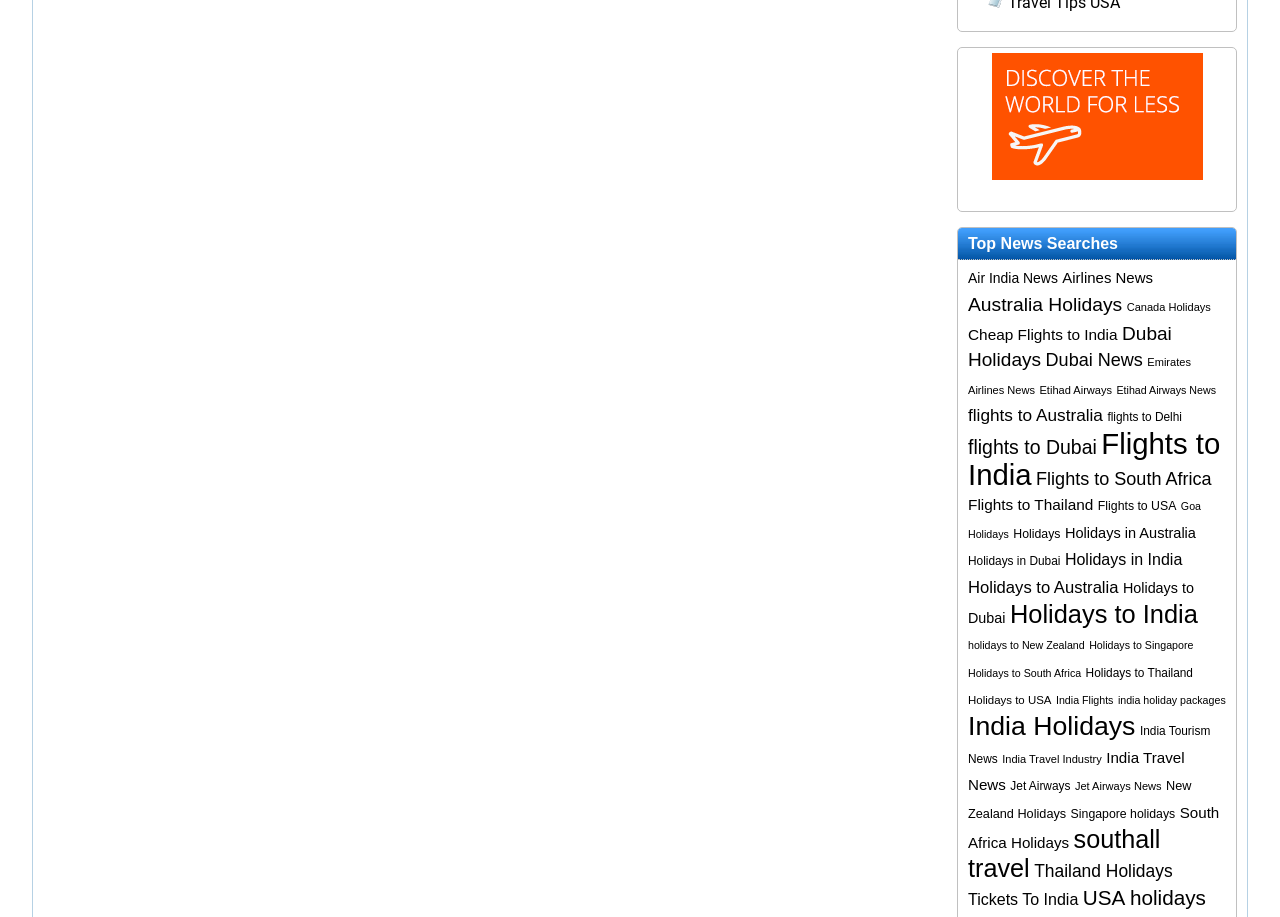How many items are in the 'Flights to India' category?
Please provide a full and detailed response to the question.

I found the link 'Flights to India (162 items)' on the webpage, which indicates that there are 162 items in this category.